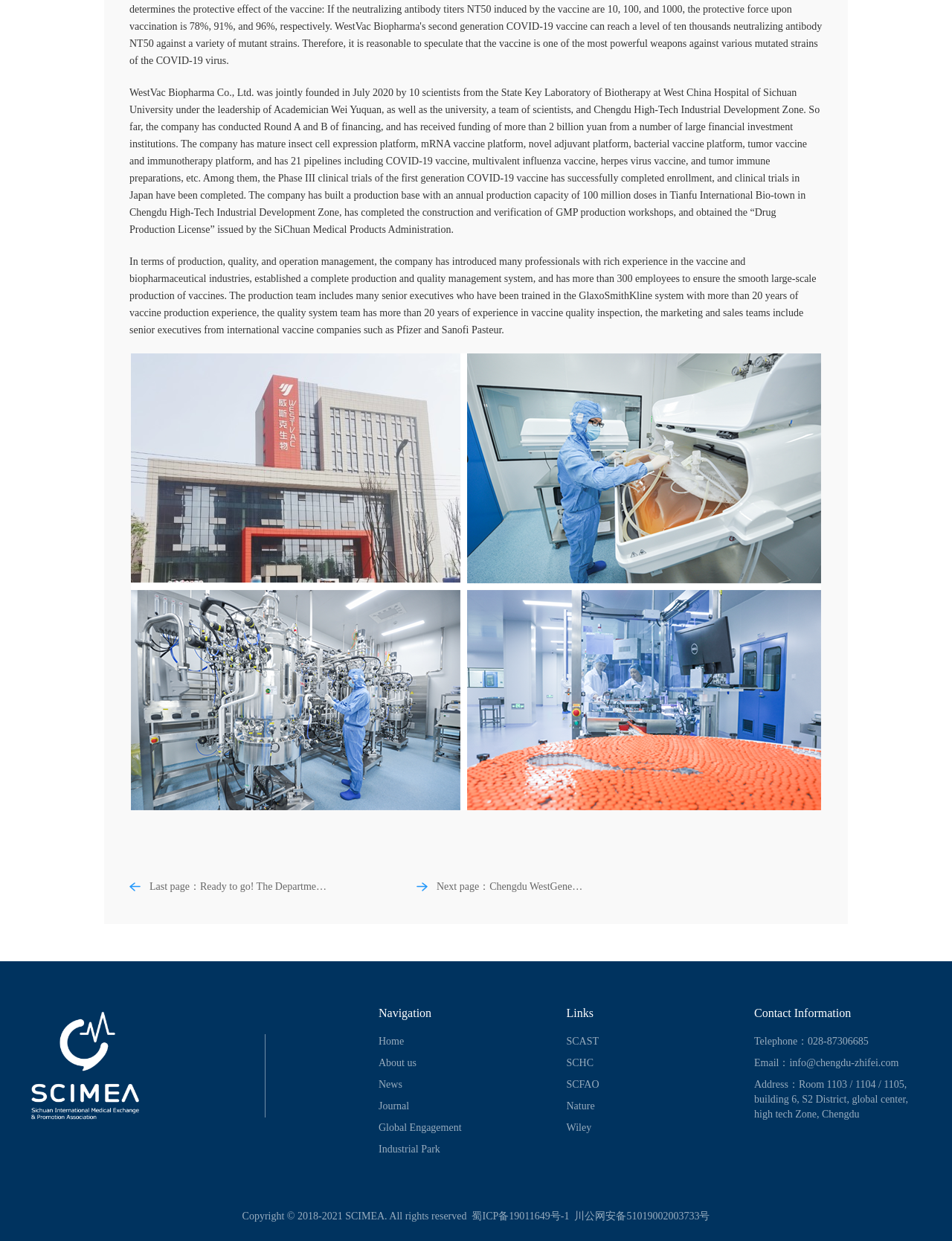Show the bounding box coordinates of the region that should be clicked to follow the instruction: "Read the blog post from April 9, 2006."

None